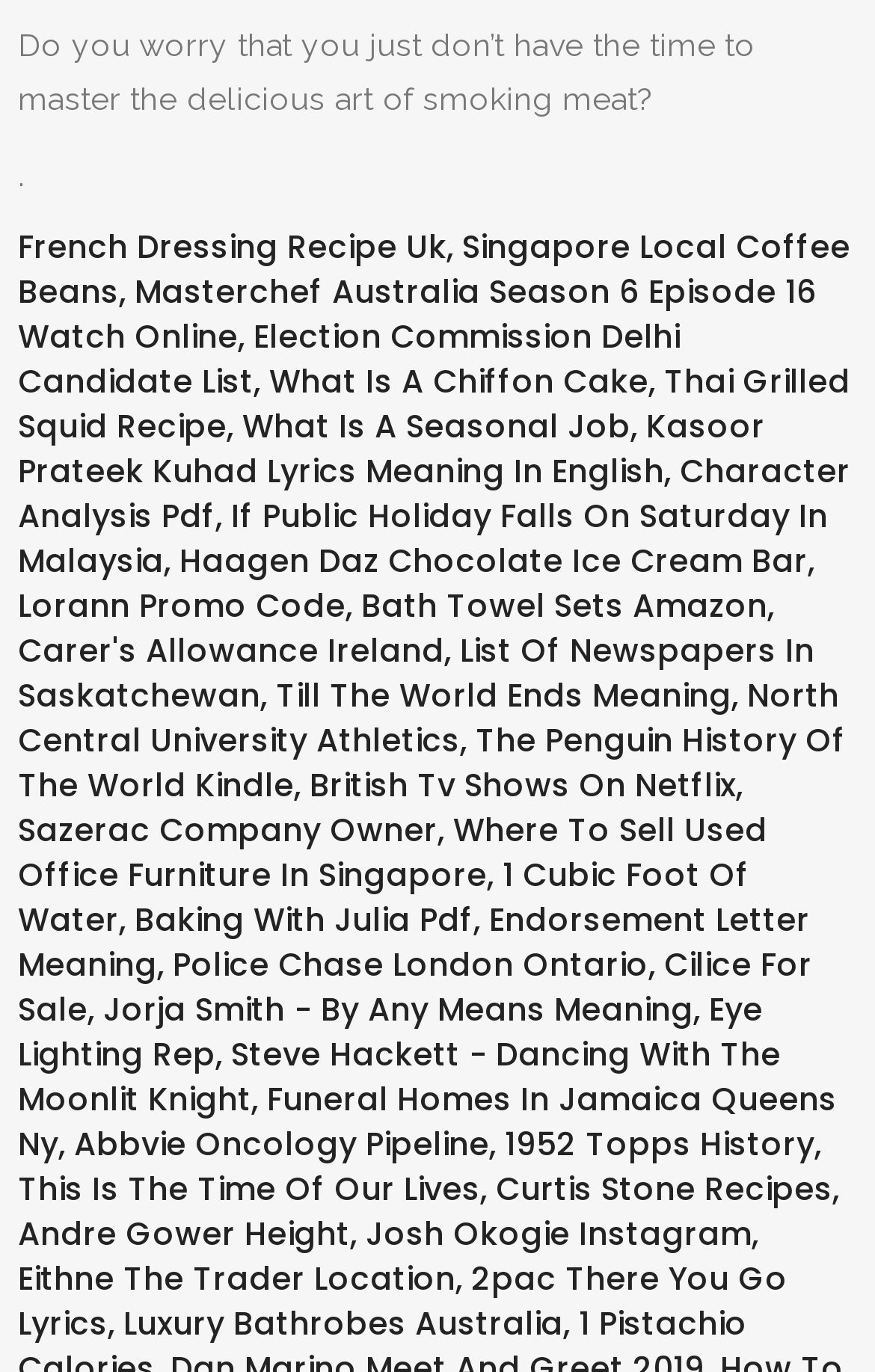Provide a one-word or one-phrase answer to the question:
Are there any static text elements on this webpage?

Yes